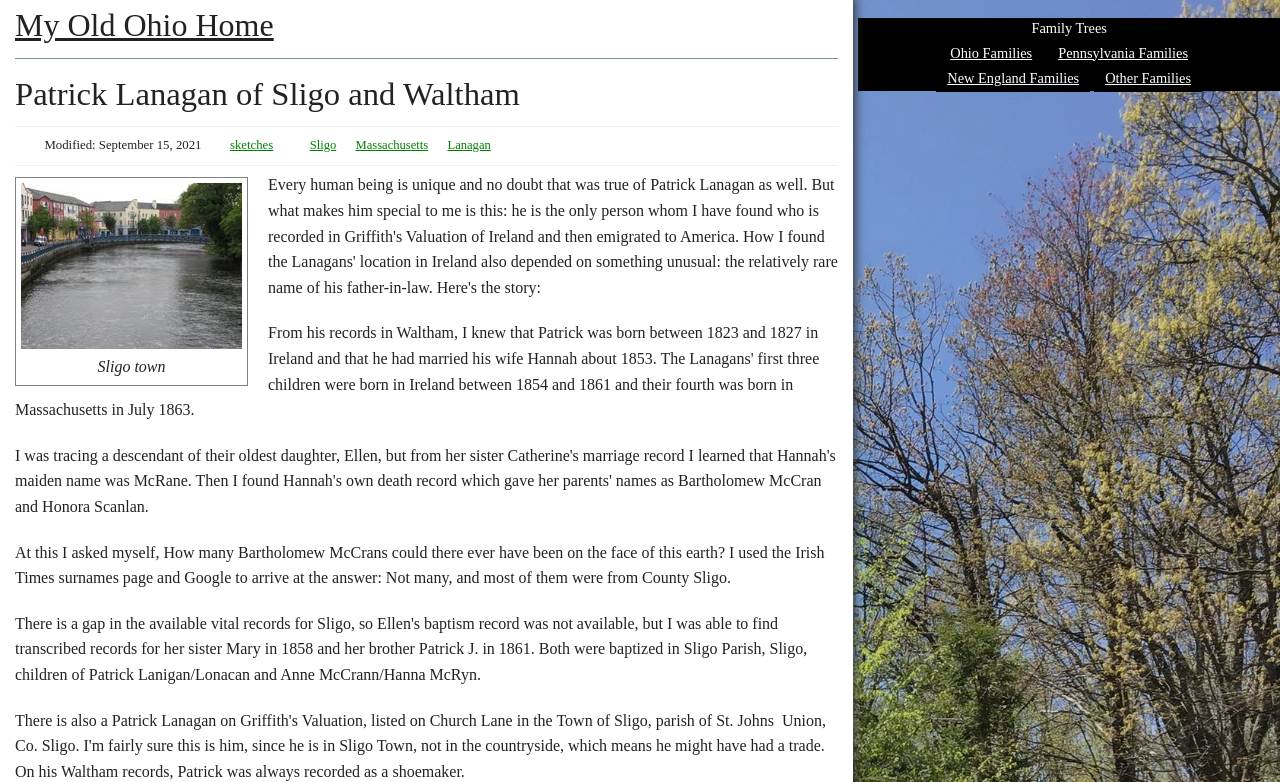Describe the webpage in detail, including text, images, and layout.

The webpage is about Patrick Lanagan of Sligo and Waltham. At the top, there is a heading "My Old Ohio Home" with a link to the same title. Below this heading, there is a horizontal separator line. 

Following the separator line, there is a heading "Patrick Lanagan of Sligo and Waltham". Underneath this heading, there is a text indicating that the page was last modified on September 15, 2021. To the right of the modification date, there are three links: "sketches", "Sligo", and "Massachusetts", followed by another link "Lanagan". 

On the left side of the page, there is a text "Sligo town". Below this text, there is a paragraph discussing the rarity of the surname "Bartholomew McCrans" and how the author used the Irish Times surnames page and Google to find the answer. 

On the right side of the page, near the top, there is a text "Family Trees". Below this text, there are four links: "Ohio Families", "Pennsylvania Families", "New England Families", and "Other Families".